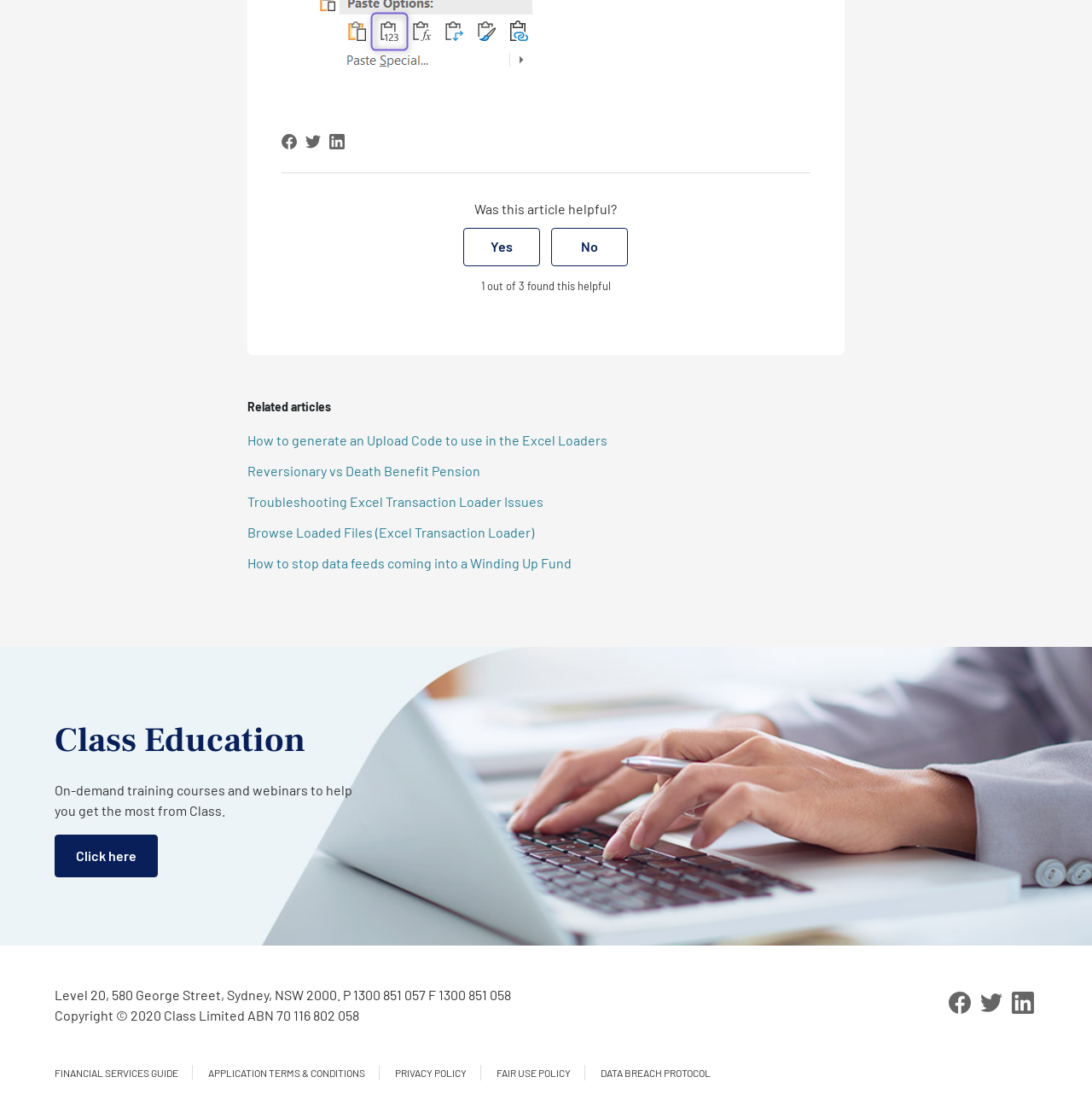Identify the bounding box coordinates of the element to click to follow this instruction: 'Follow Class on LinkedIn'. Ensure the coordinates are four float values between 0 and 1, provided as [left, top, right, bottom].

[0.927, 0.897, 0.947, 0.917]